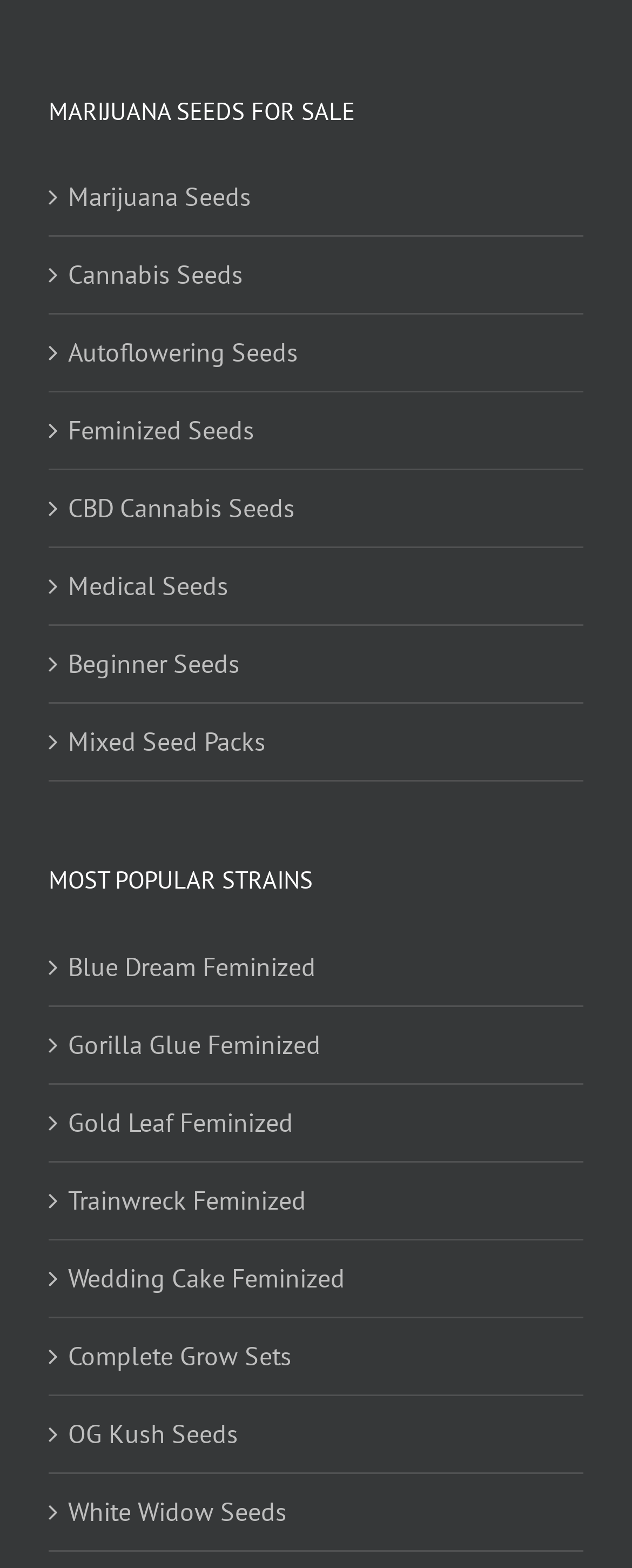How many seed types are listed?
Please provide a comprehensive answer based on the contents of the image.

I counted the number of links with '' icon, which are Marijuana Seeds, Cannabis Seeds, Autoflowering Seeds, Feminized Seeds, CBD Cannabis Seeds, Medical Seeds, Beginner Seeds, and Mixed Seed Packs.